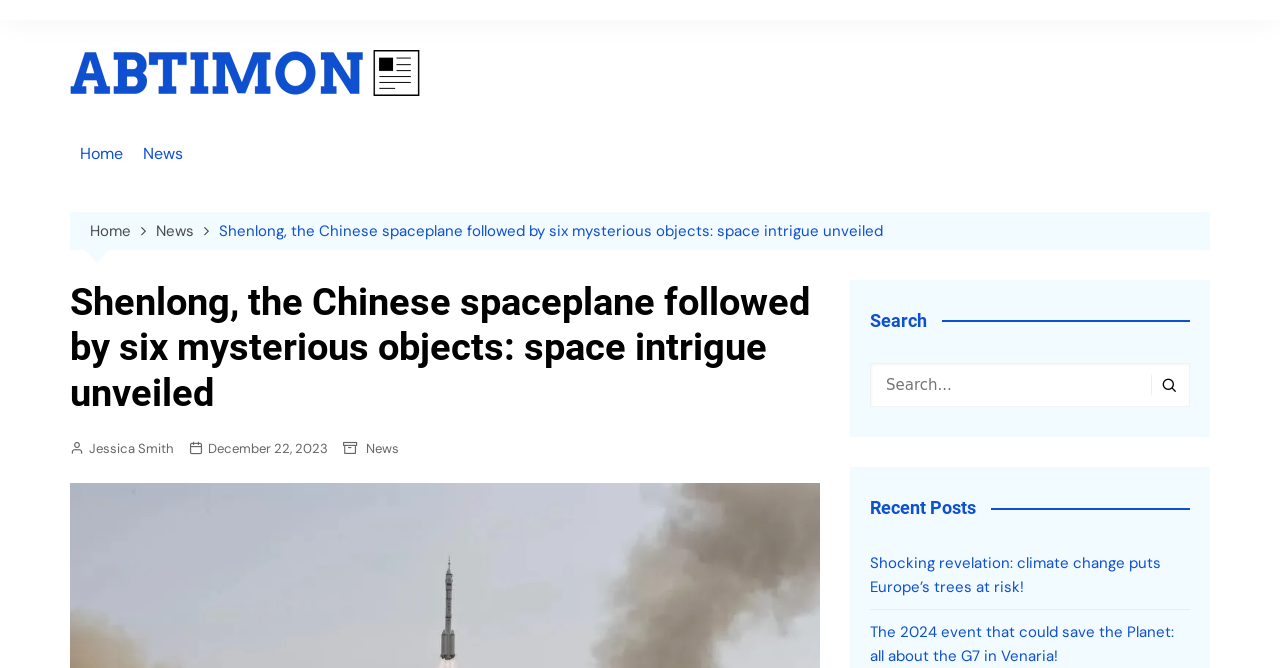Please identify the bounding box coordinates of the element's region that I should click in order to complete the following instruction: "Search for something". The bounding box coordinates consist of four float numbers between 0 and 1, i.e., [left, top, right, bottom].

[0.68, 0.544, 0.93, 0.61]